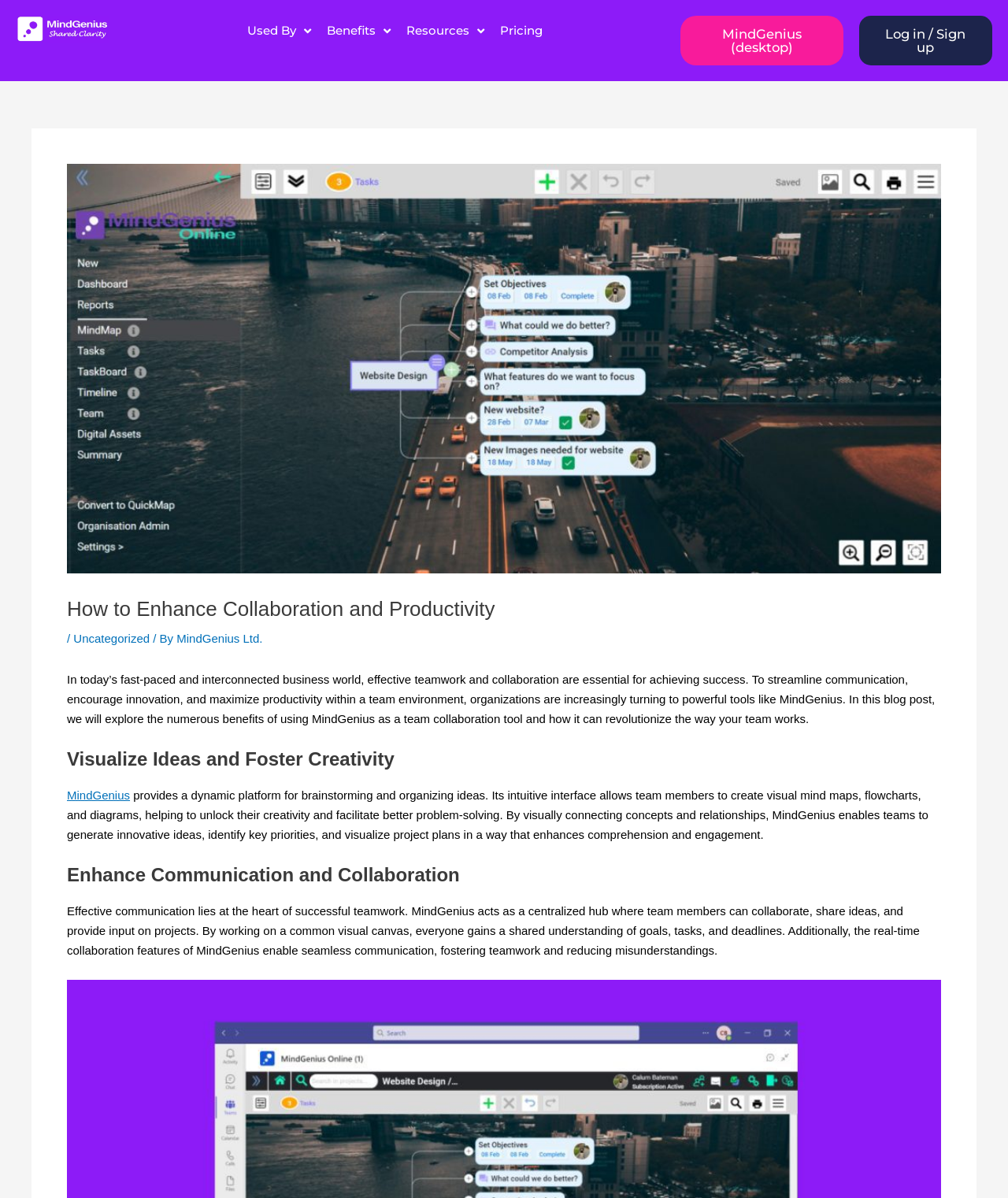What is the purpose of MindGenius?
Please provide a single word or phrase in response based on the screenshot.

Team collaboration tool